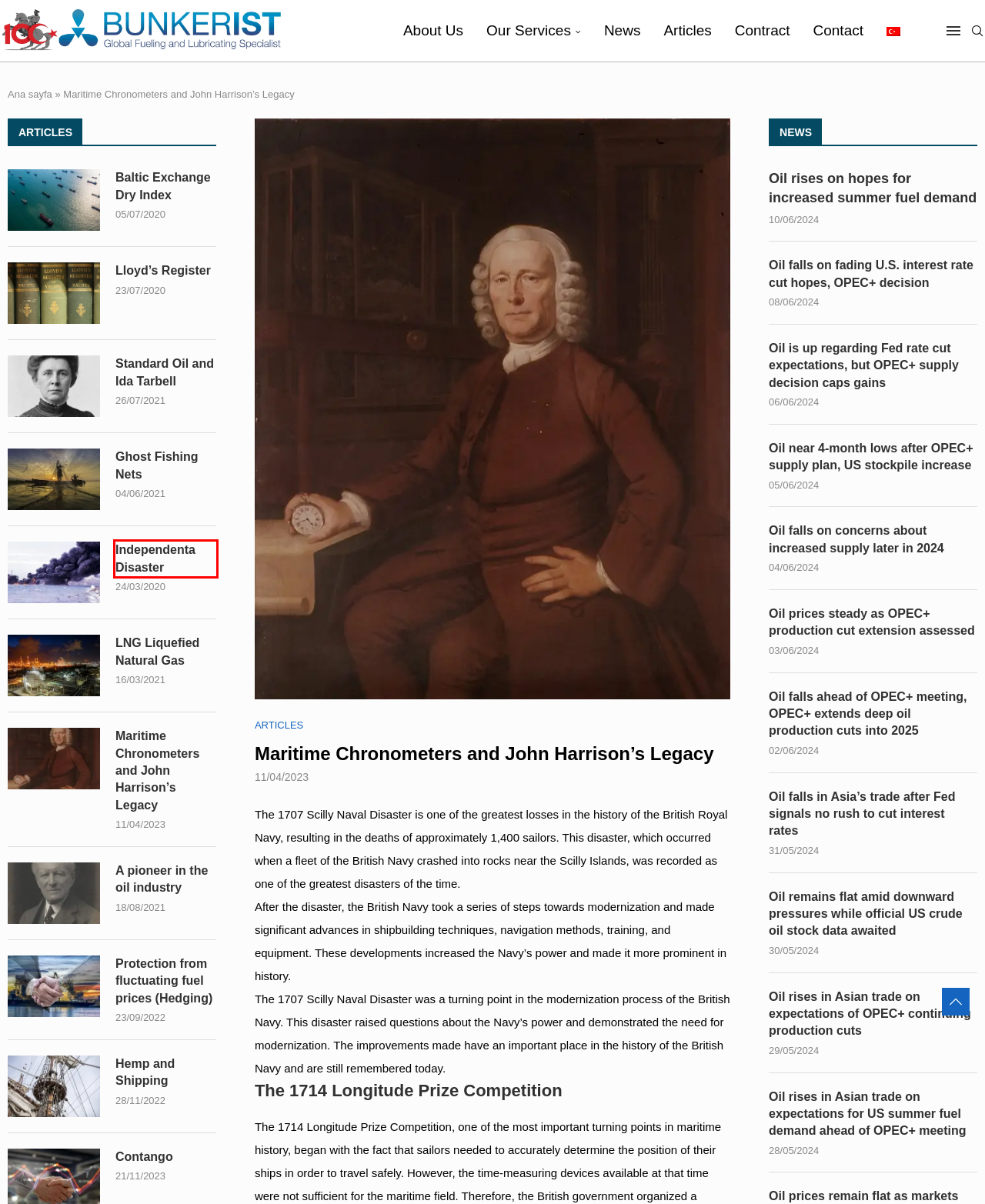Examine the screenshot of the webpage, which includes a red bounding box around an element. Choose the best matching webpage description for the page that will be displayed after clicking the element inside the red bounding box. Here are the candidates:
A. Oil falls on fading U.S. interest rate cut hopes, OPEC+ decision - Bunkerist Trading and Brokering
B. Articles arşivleri - Bunkerist Trading and Brokering
C. Contango - Bunkerist Trading and Brokering
D. Independenta Disaster - Bunkerist Trading and Brokering
E. Contact - Bunkerist Trading and Brokering
F. Hemp and Shipping - Bunkerist Trading and Brokering
G. About Us - Bunker Trading and Brokering - Bunkerist Trading and Brokering
H. Deniz Kronometreleri ve John Harrison'un Mirası - Bunkerist Trading and Brokering

D